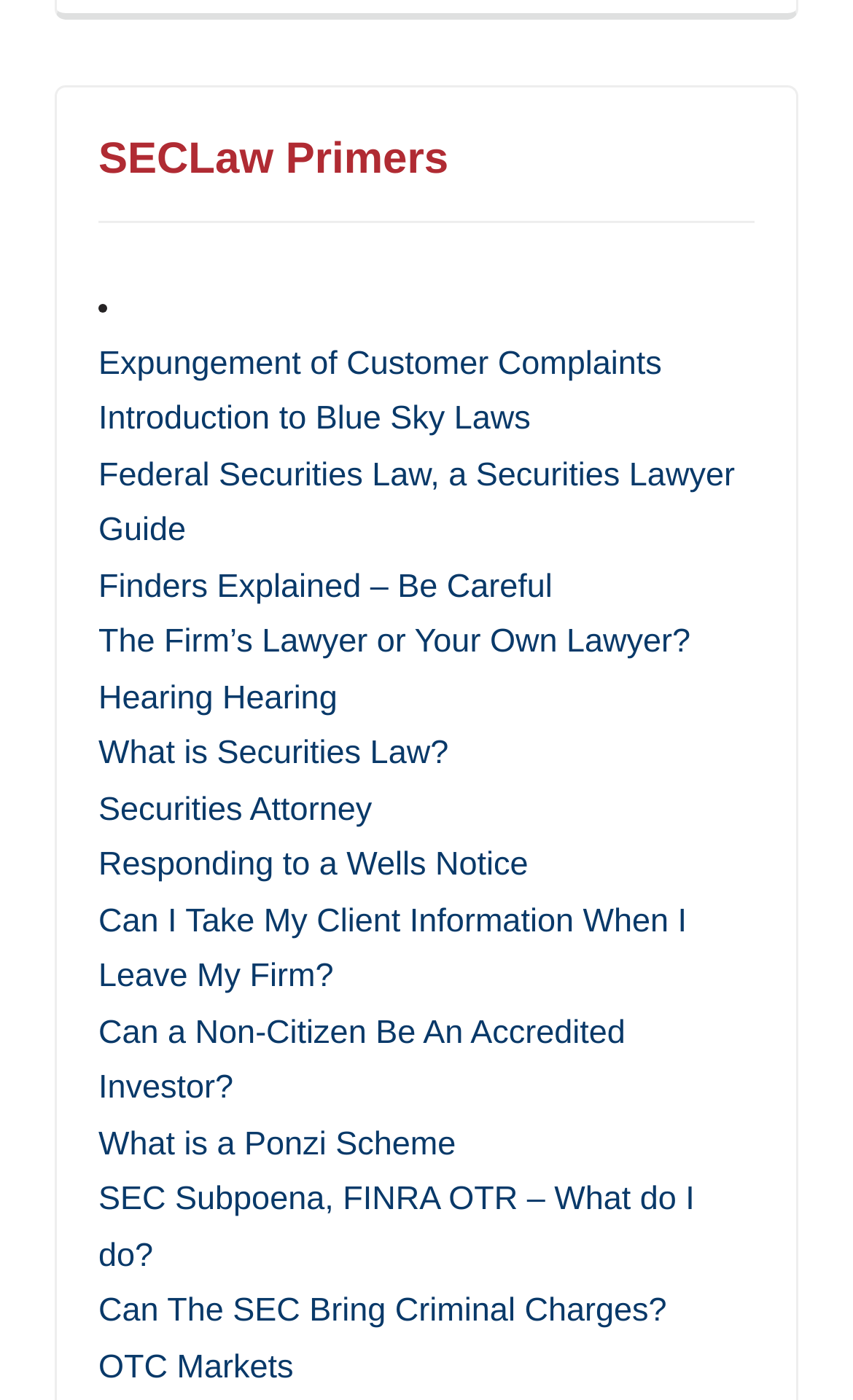Identify the bounding box for the described UI element: "Privacy & Policy".

None